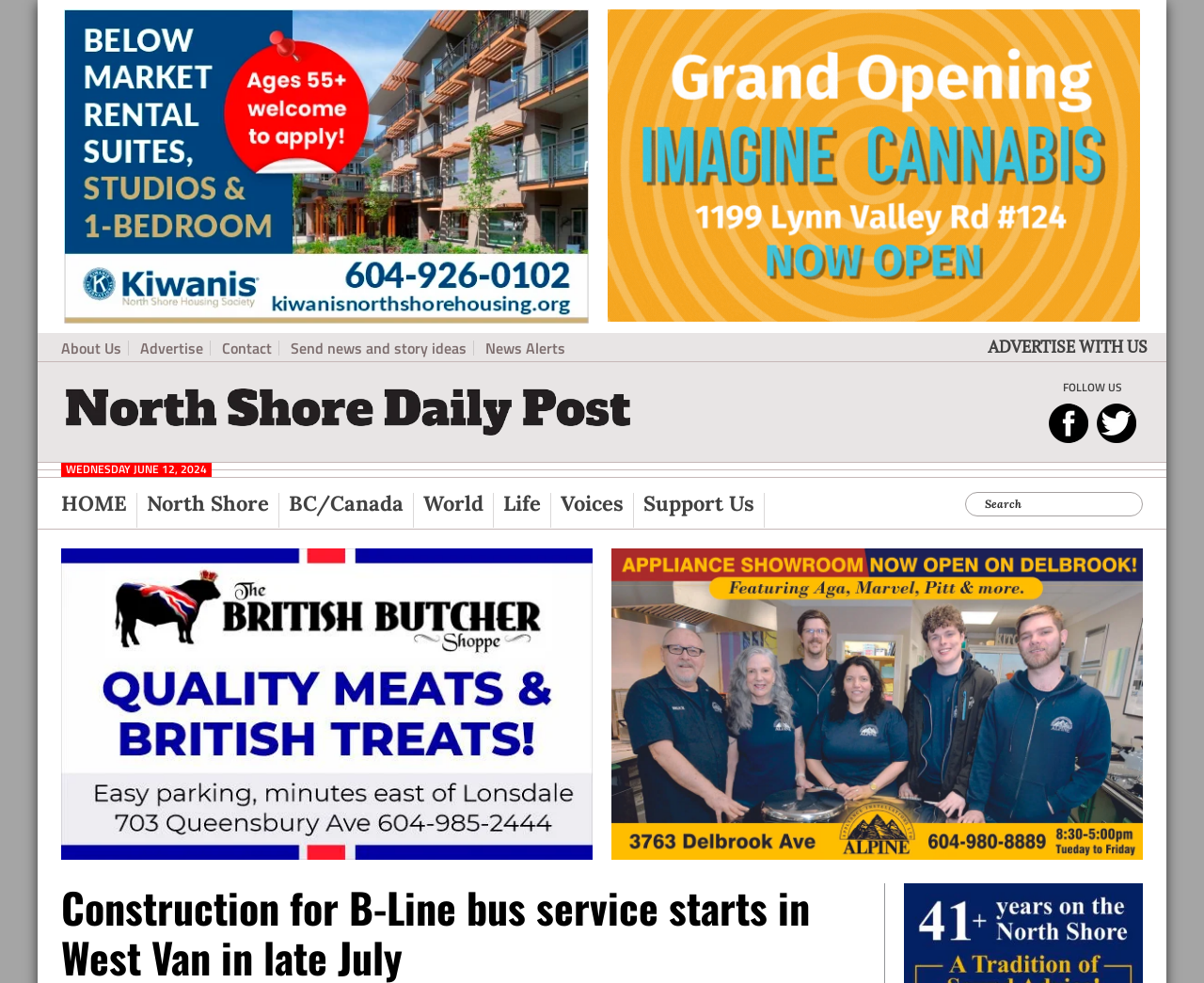Respond to the question below with a single word or phrase:
What is the topic of the main article?

B-Line bus service